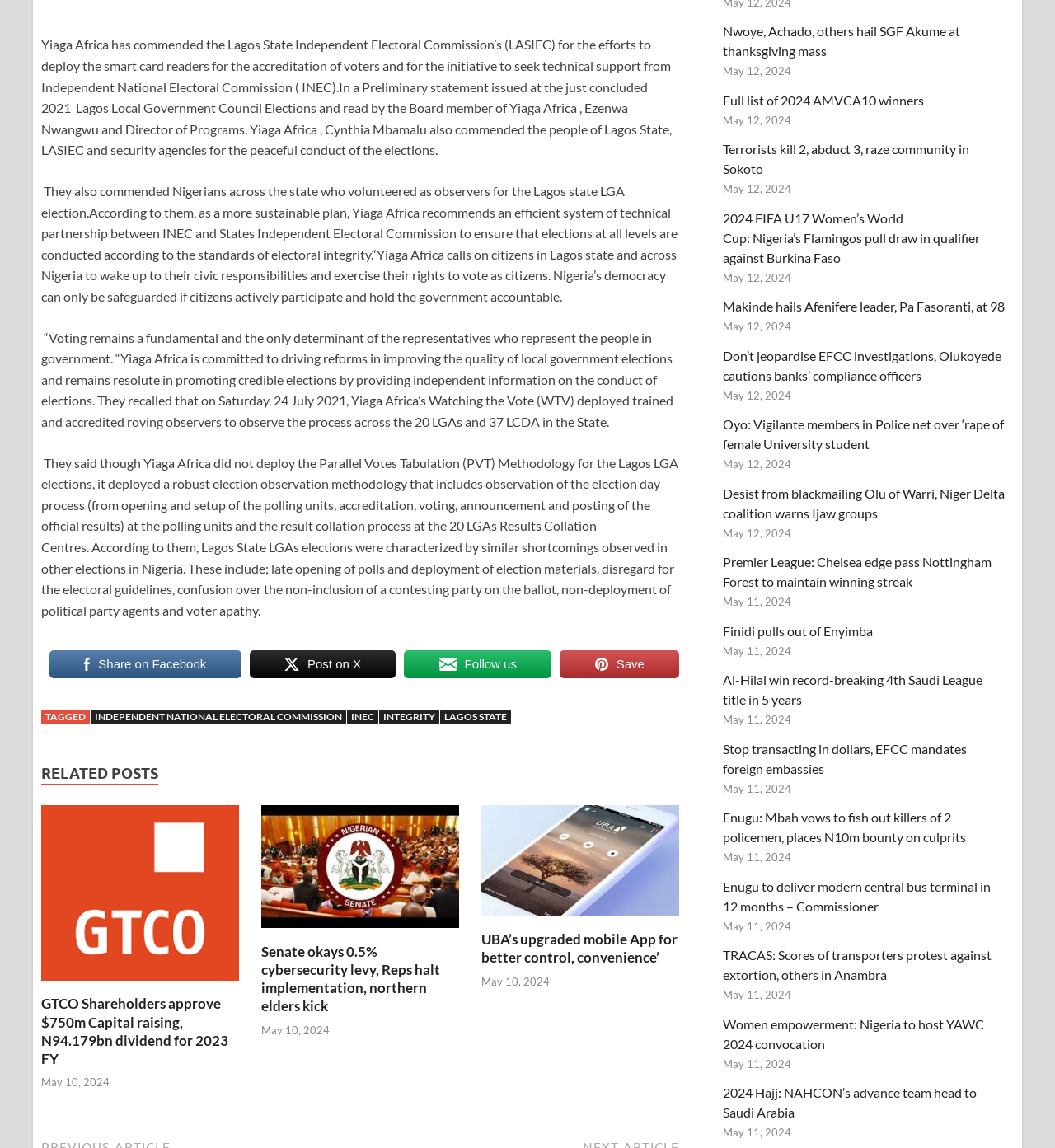Predict the bounding box coordinates of the UI element that matches this description: "Post on X". The coordinates should be in the format [left, top, right, bottom] with each value between 0 and 1.

[0.236, 0.565, 0.375, 0.592]